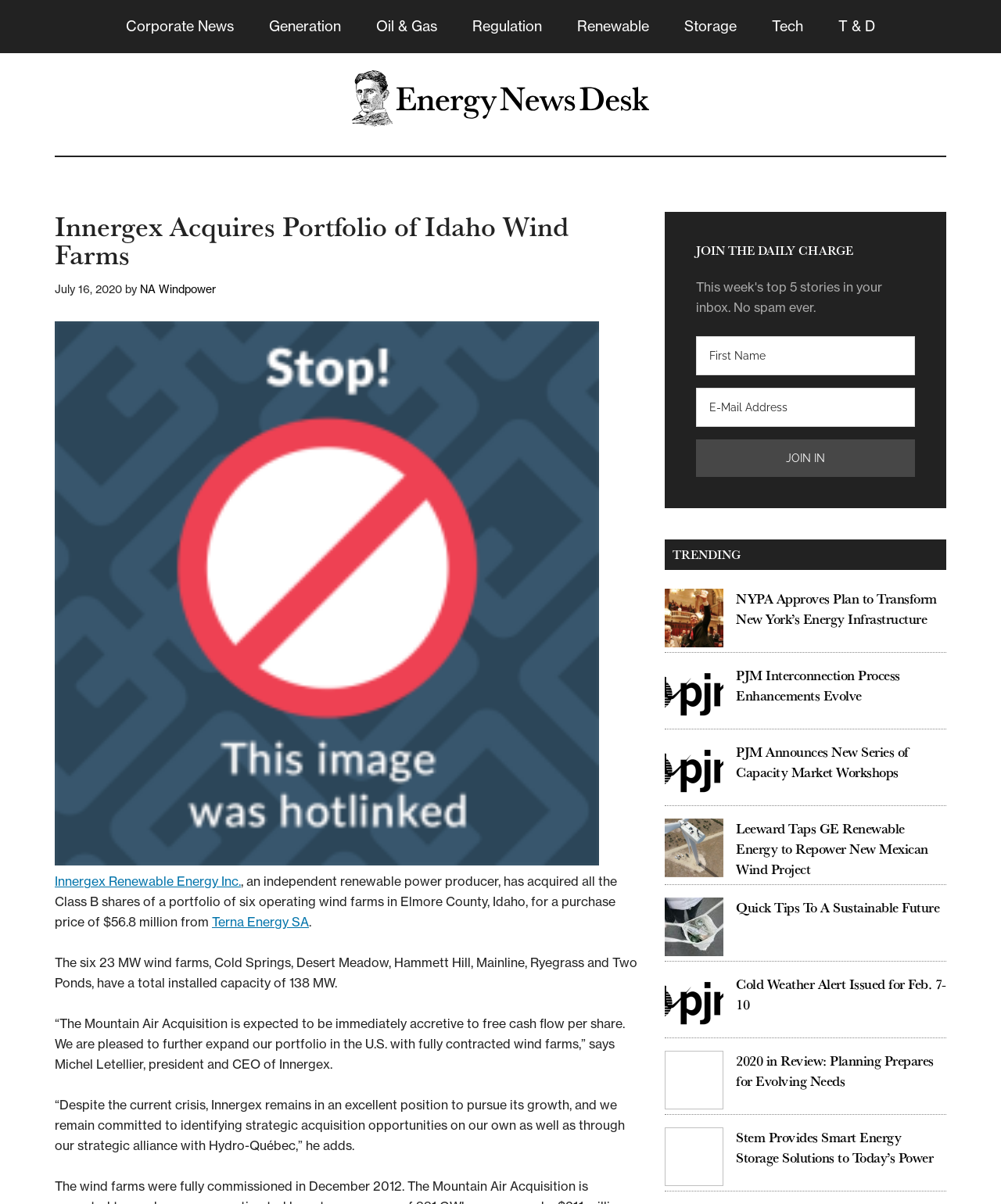Please find and report the bounding box coordinates of the element to click in order to perform the following action: "Find a location". The coordinates should be expressed as four float numbers between 0 and 1, in the format [left, top, right, bottom].

None